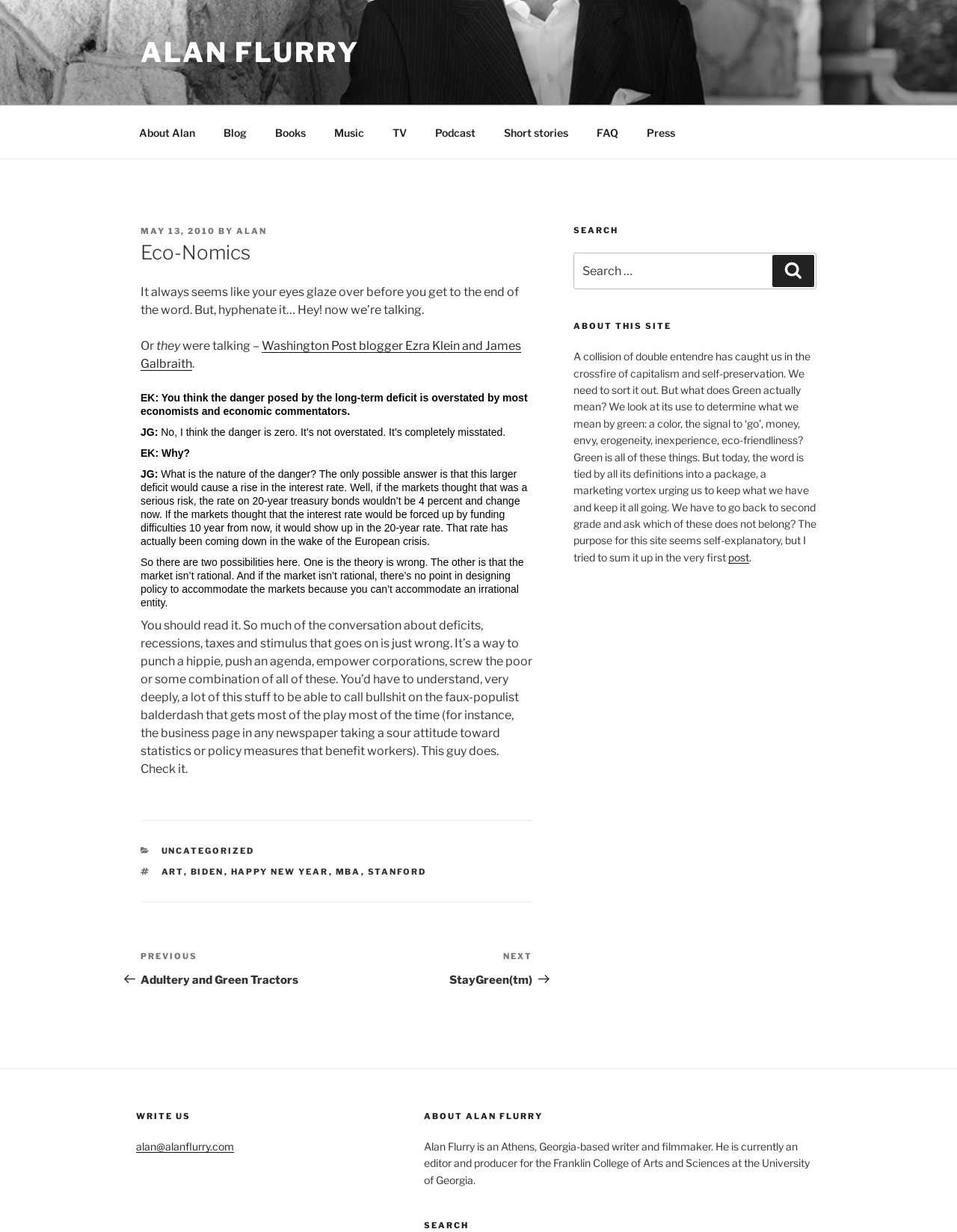With reference to the screenshot, provide a detailed response to the question below:
How can I contact the author of this blog?

I found the answer by looking at the 'WRITE US' section, which provides the email address of the author, alan@alanflurry.com. This suggests that I can contact the author by sending an email to this address.